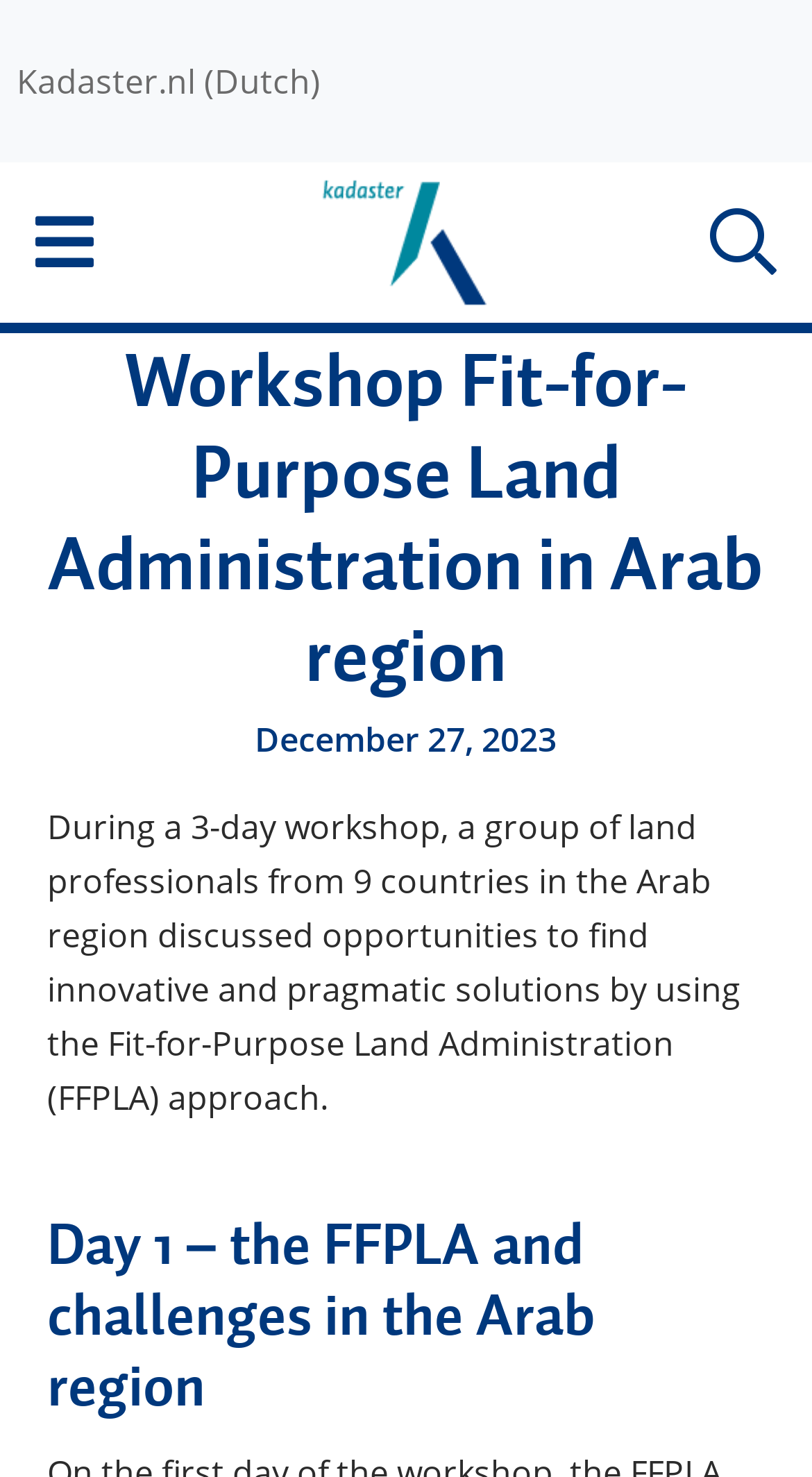Locate and extract the text of the main heading on the webpage.

Workshop Fit-for-Purpose Land Administration in Arab region